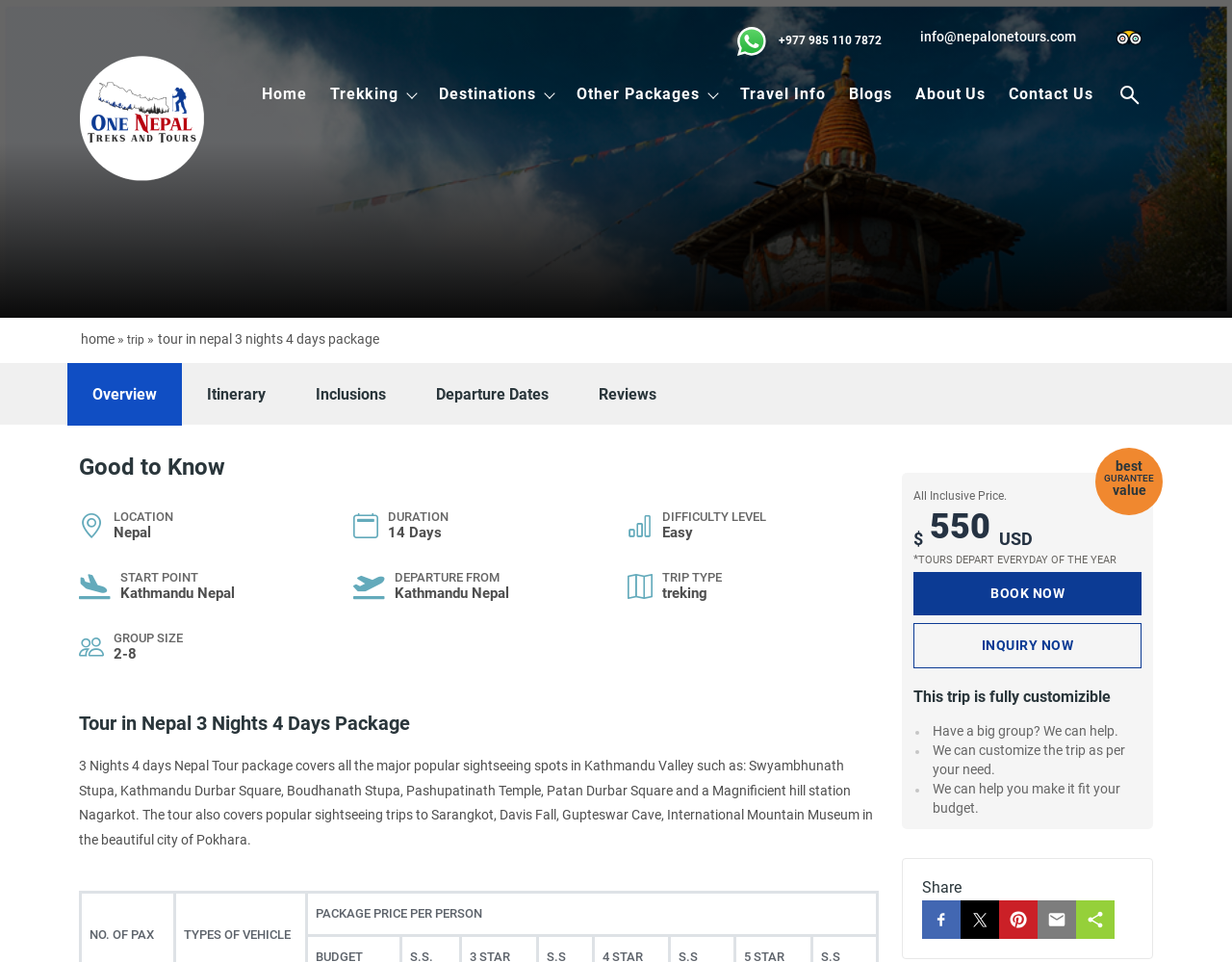What is the duration of the Nepal tour package?
Using the information from the image, give a concise answer in one word or a short phrase.

4 days